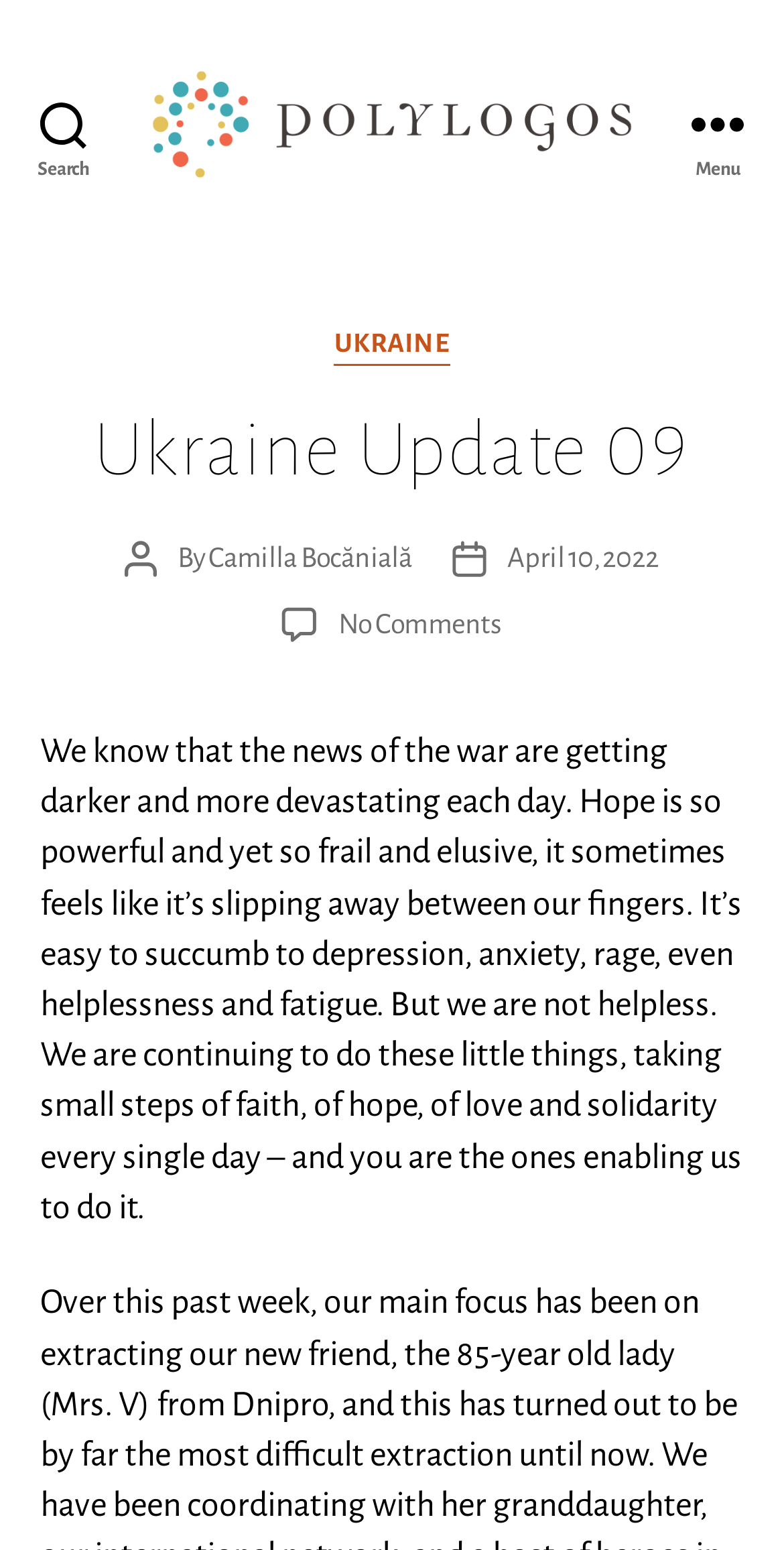When was the post published?
Using the image, provide a detailed and thorough answer to the question.

The publication date of the post can be found in the link element with the text 'April 10, 2022' which is preceded by the text 'Post date'.